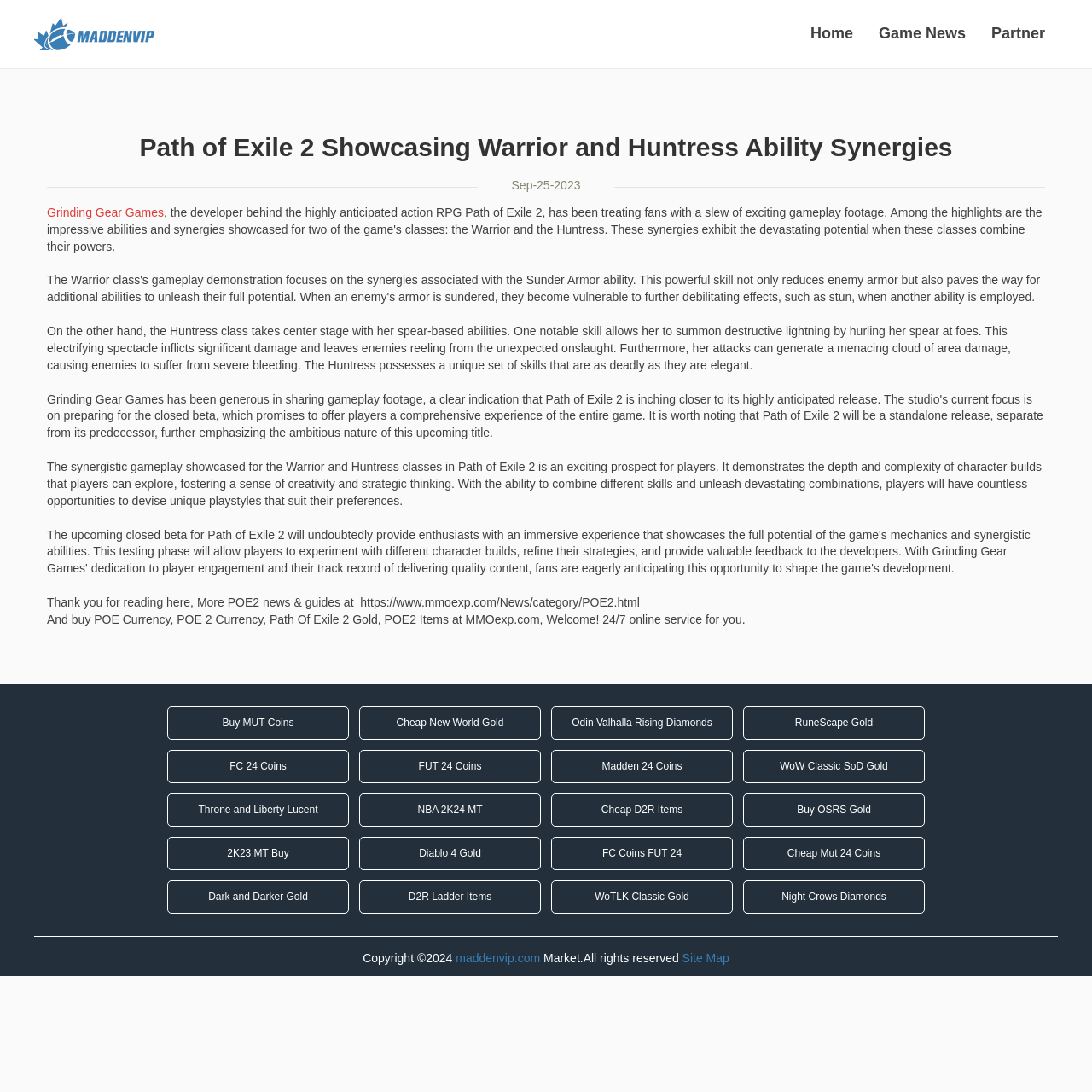Locate the bounding box coordinates of the clickable element to fulfill the following instruction: "Click the 'Home' link". Provide the coordinates as four float numbers between 0 and 1 in the format [left, top, right, bottom].

[0.742, 0.012, 0.781, 0.04]